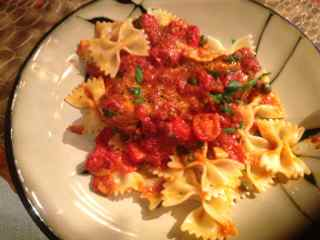Depict the image with a detailed narrative.

The image showcases a delicious plate of pasta, beautifully presented with farfalle noodles. The dish features a vibrant tomato sauce that is richly colored, likely infused with aromatic herbs and spices. Garnished with fresh green herbs, possibly basil or parsley, the sauce suggests a hearty and flavorful complement to the pasta. The background hints at a cozy dining setting, inviting viewers to savor the warmth and comfort of home-cooked meals. This dish follows a recipe that emphasizes quick preparation, having been paired with seared tuna, illustrating a creative culinary approach that balances simplicity and taste.